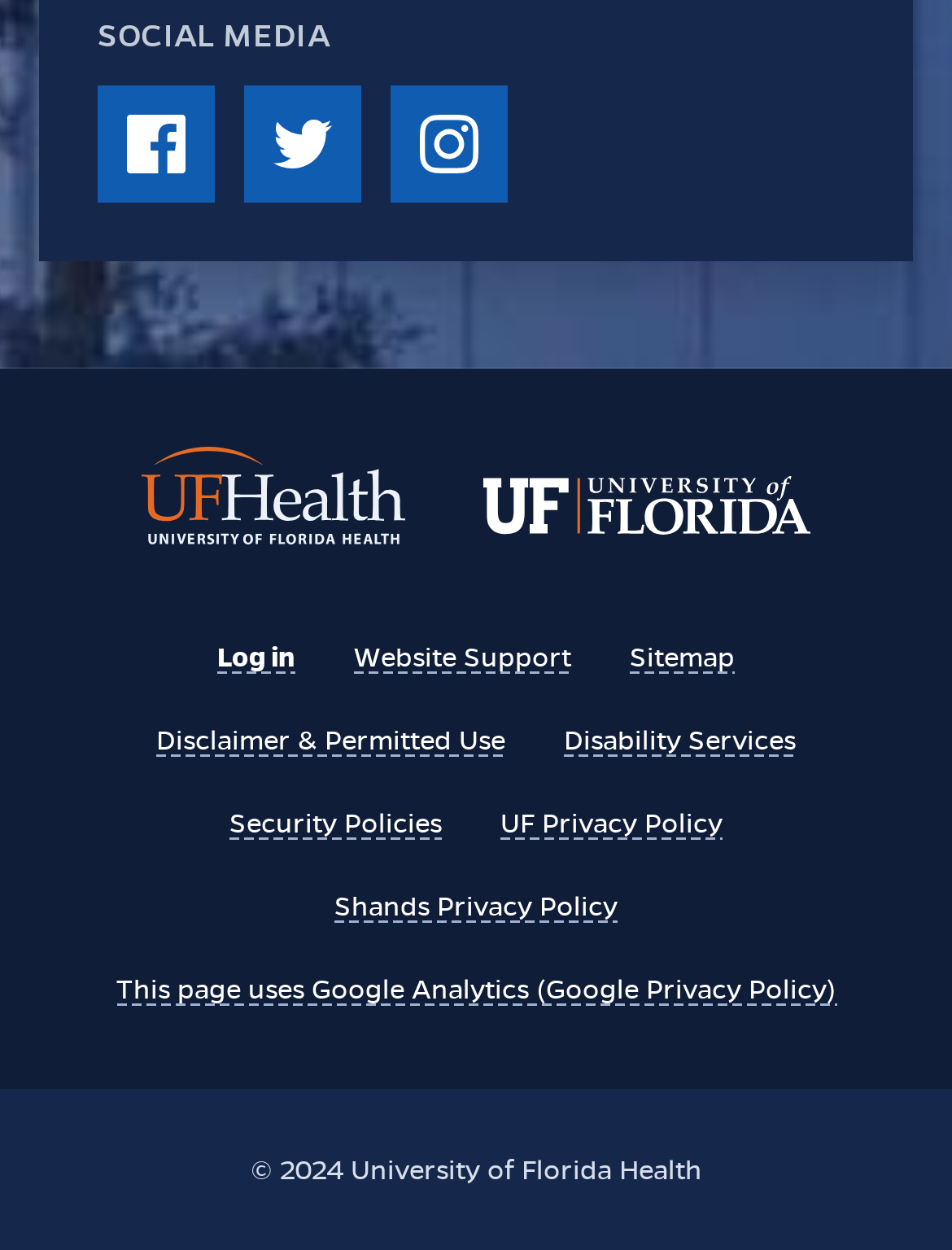What is the name of the university?
Please provide a single word or phrase based on the screenshot.

University of Florida